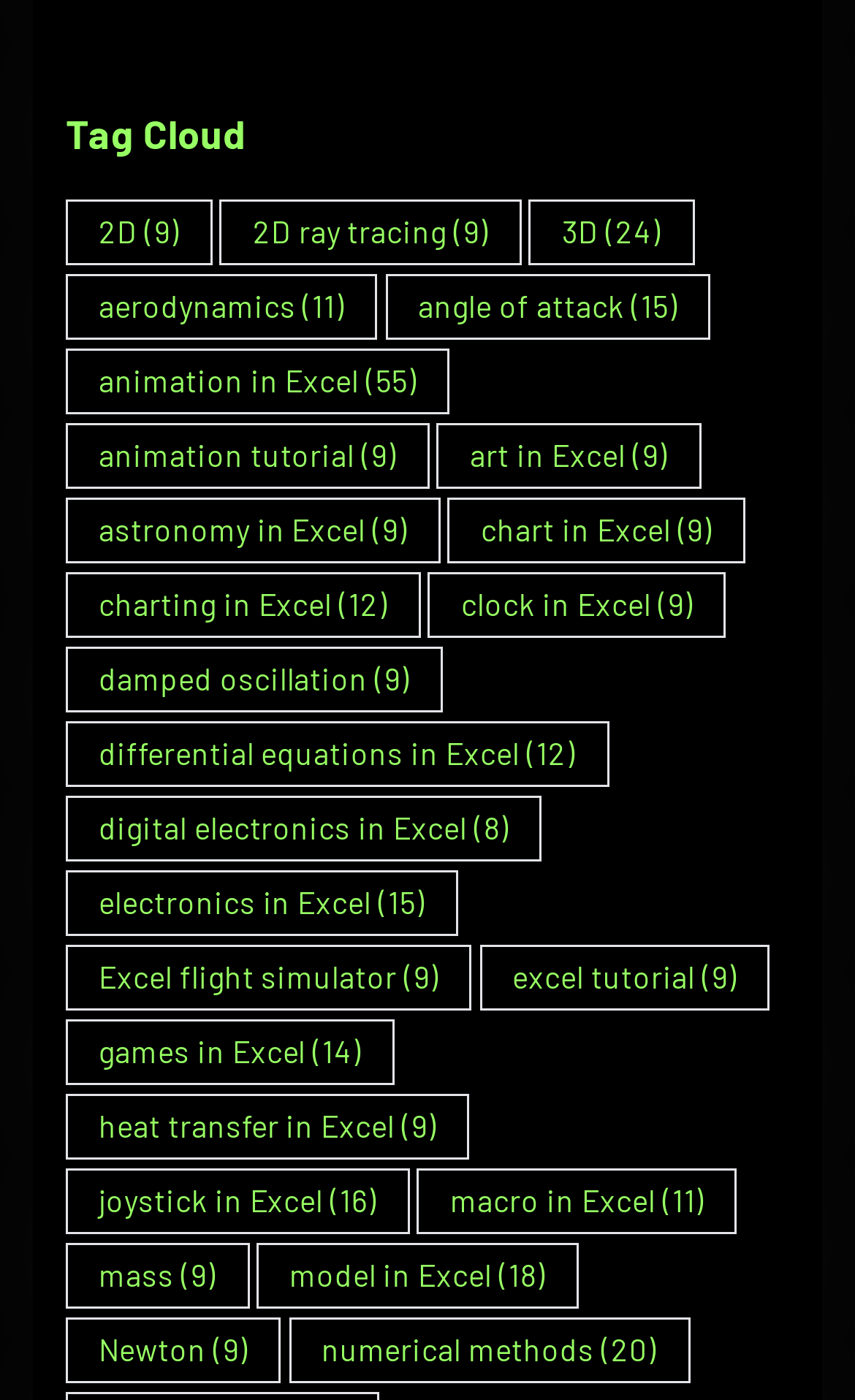Determine the bounding box coordinates of the clickable region to carry out the instruction: "View animation in Excel tutorials".

[0.077, 0.248, 0.527, 0.295]